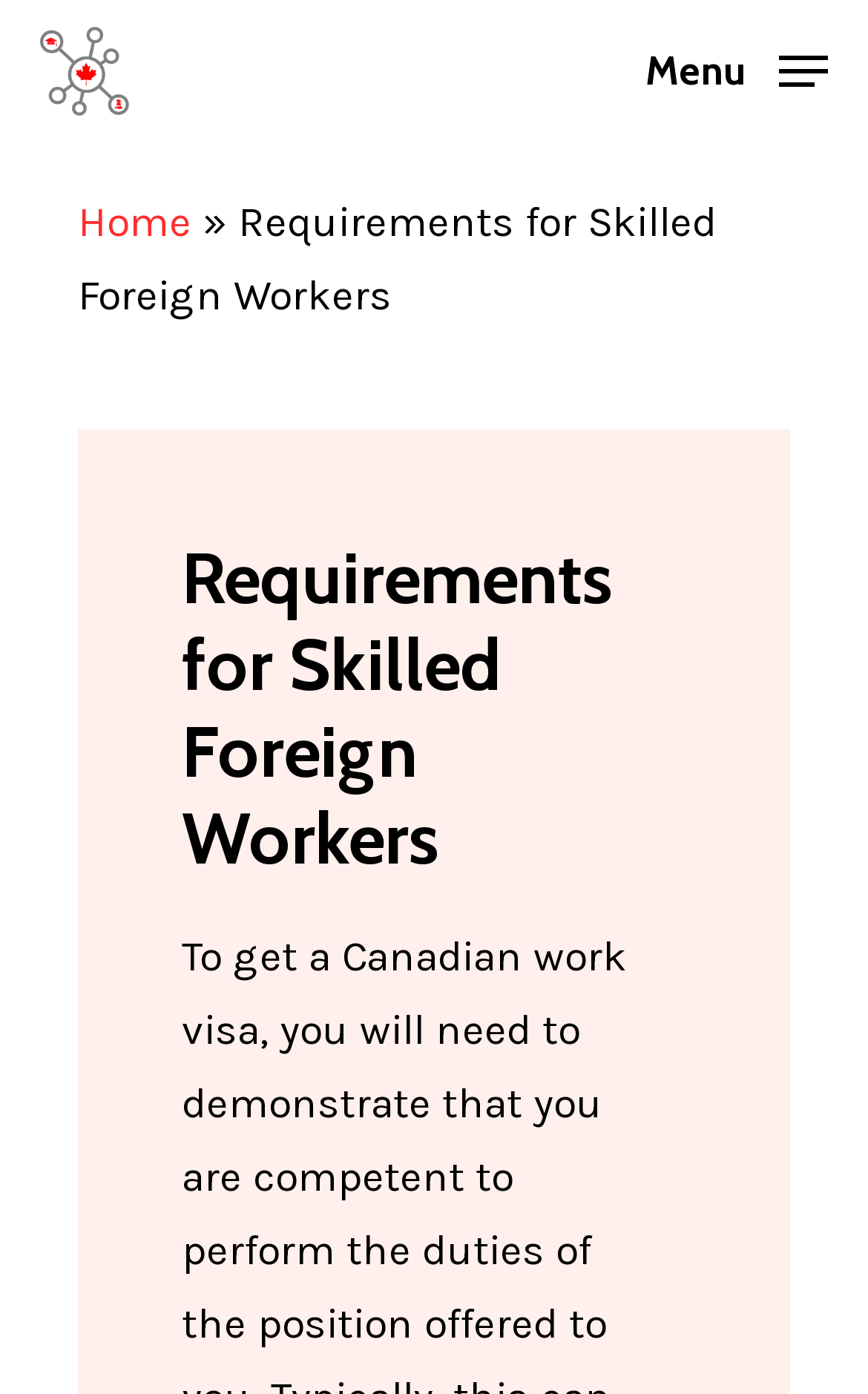Please look at the image and answer the question with a detailed explanation: Is the navigation menu expanded?

I found the navigation menu by looking at the top-right corner of the webpage, where I saw a link with the text 'Navigation Menu'. The attribute 'expanded' is set to 'False', which indicates that the navigation menu is not expanded.